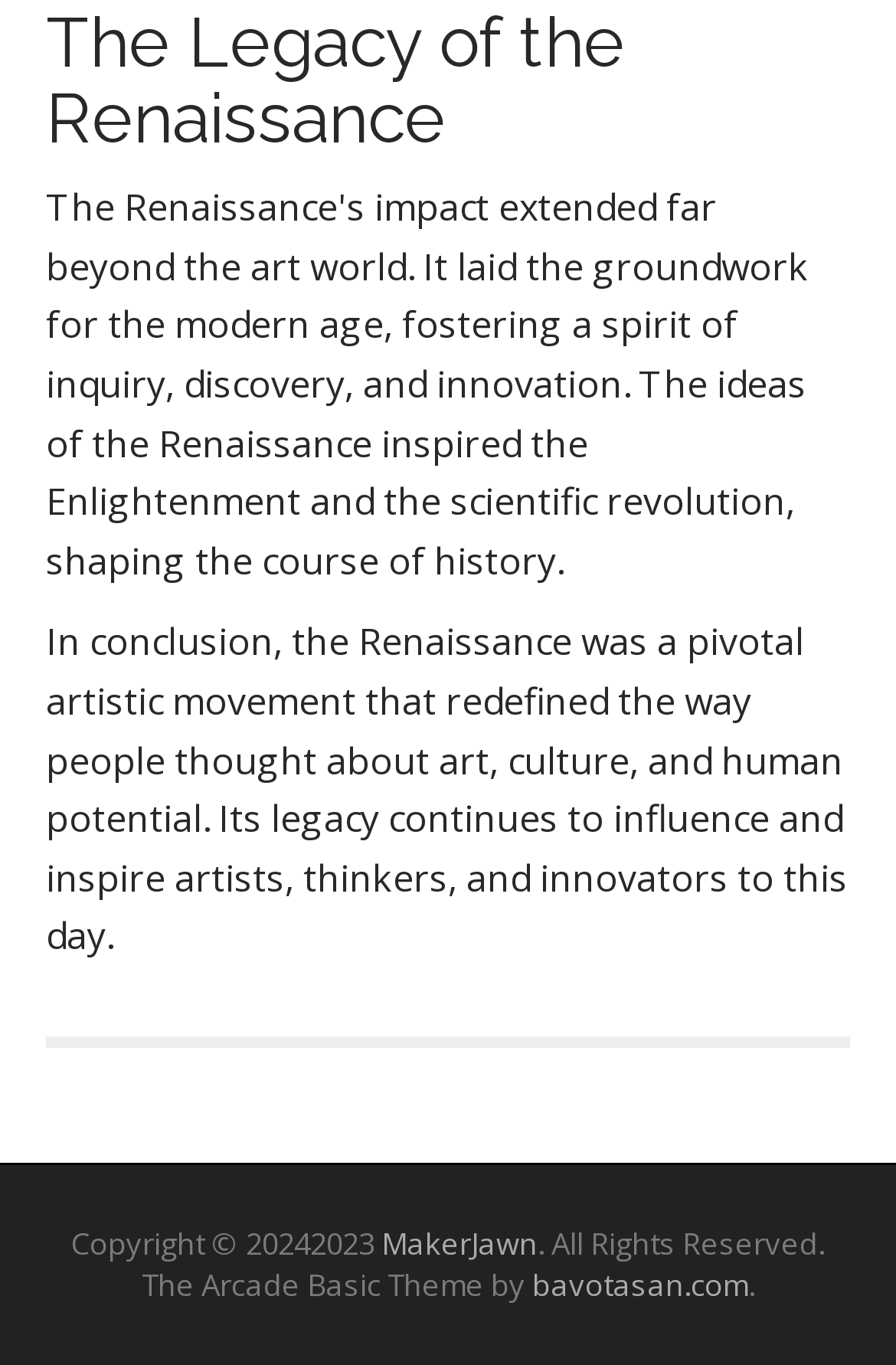What is the name of the theme used by the website?
Please provide a single word or phrase in response based on the screenshot.

The Arcade Basic Theme